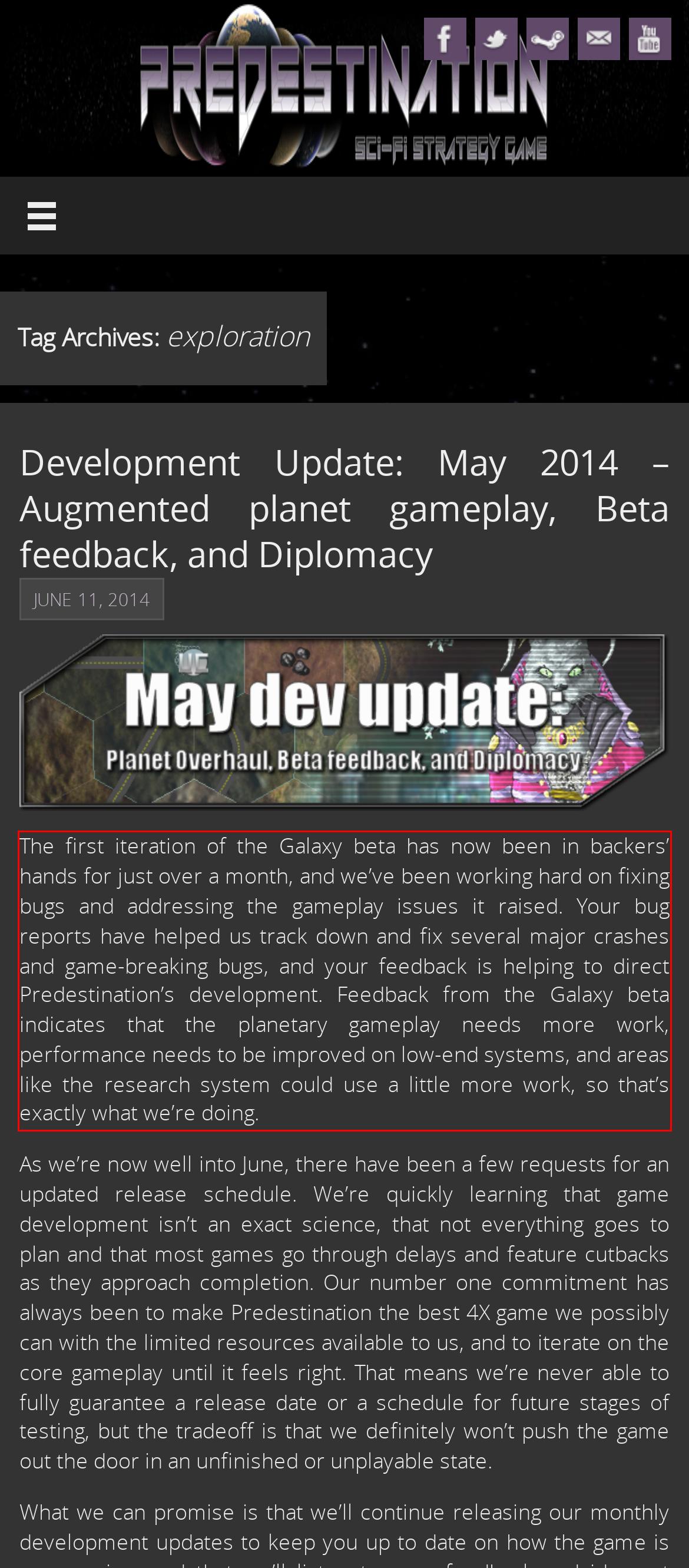Your task is to recognize and extract the text content from the UI element enclosed in the red bounding box on the webpage screenshot.

The first iteration of the Galaxy beta has now been in backers’ hands for just over a month, and we’ve been working hard on fixing bugs and addressing the gameplay issues it raised. Your bug reports have helped us track down and fix several major crashes and game-breaking bugs, and your feedback is helping to direct Predestination’s development. Feedback from the Galaxy beta indicates that the planetary gameplay needs more work, performance needs to be improved on low-end systems, and areas like the research system could use a little more work, so that’s exactly what we’re doing.